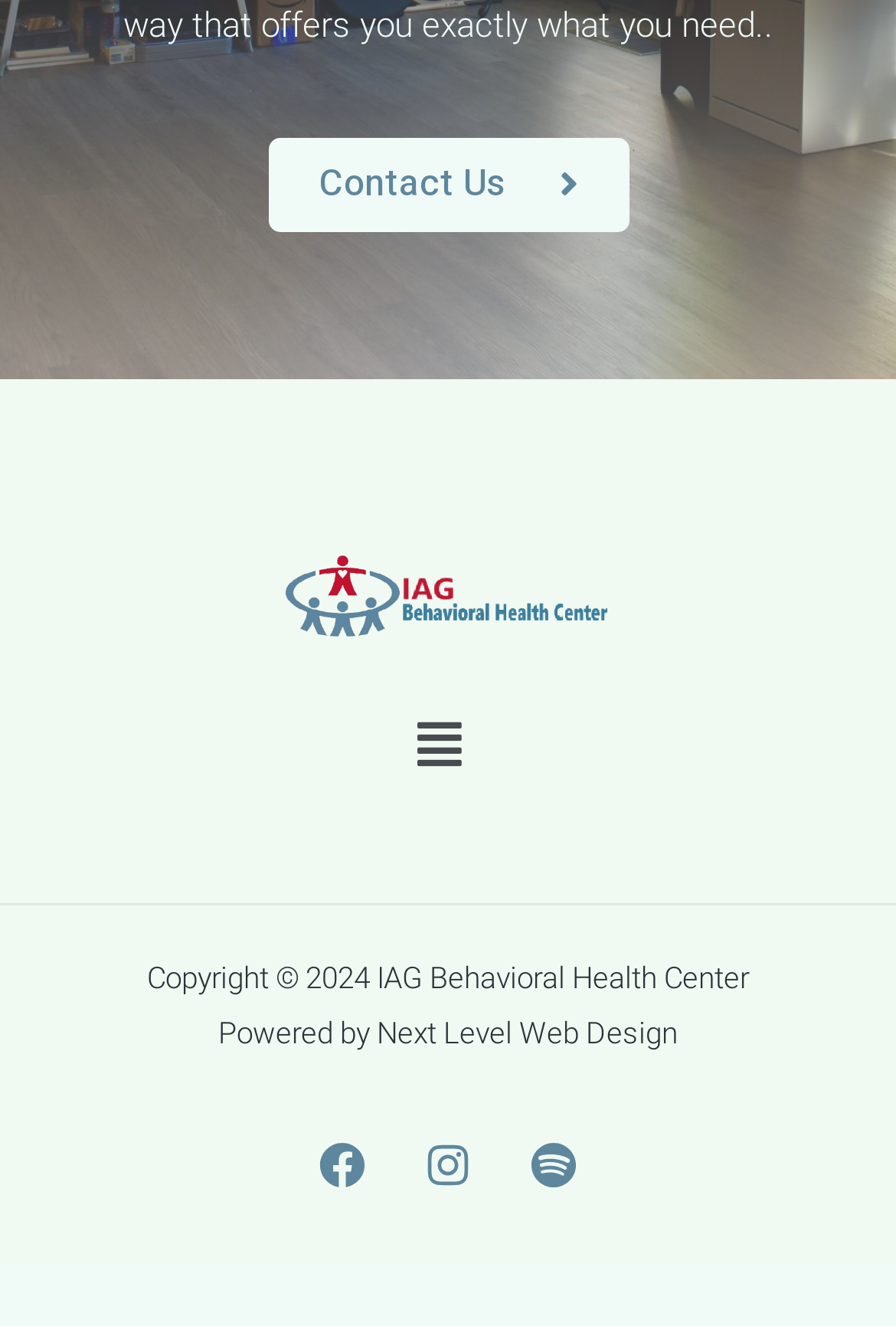What is the name of the organization?
Please answer the question with as much detail as possible using the screenshot.

The name of the organization can be found at the bottom of the webpage, in the copyright section, which states 'Copyright © 2024 IAG Behavioral Health Center'.